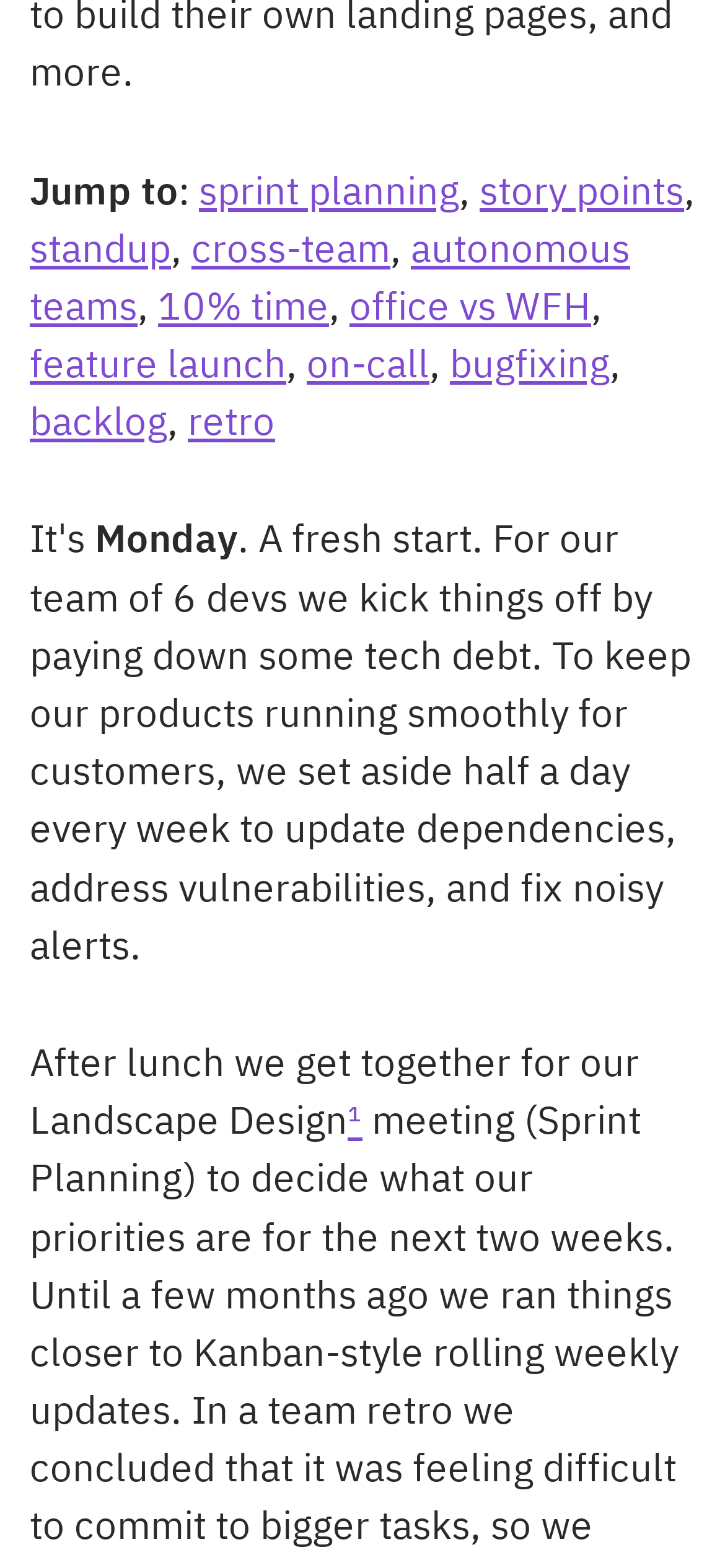Locate the bounding box coordinates for the element described below: "Allow all". The coordinates must be four float values between 0 and 1, formatted as [left, top, right, bottom].

None